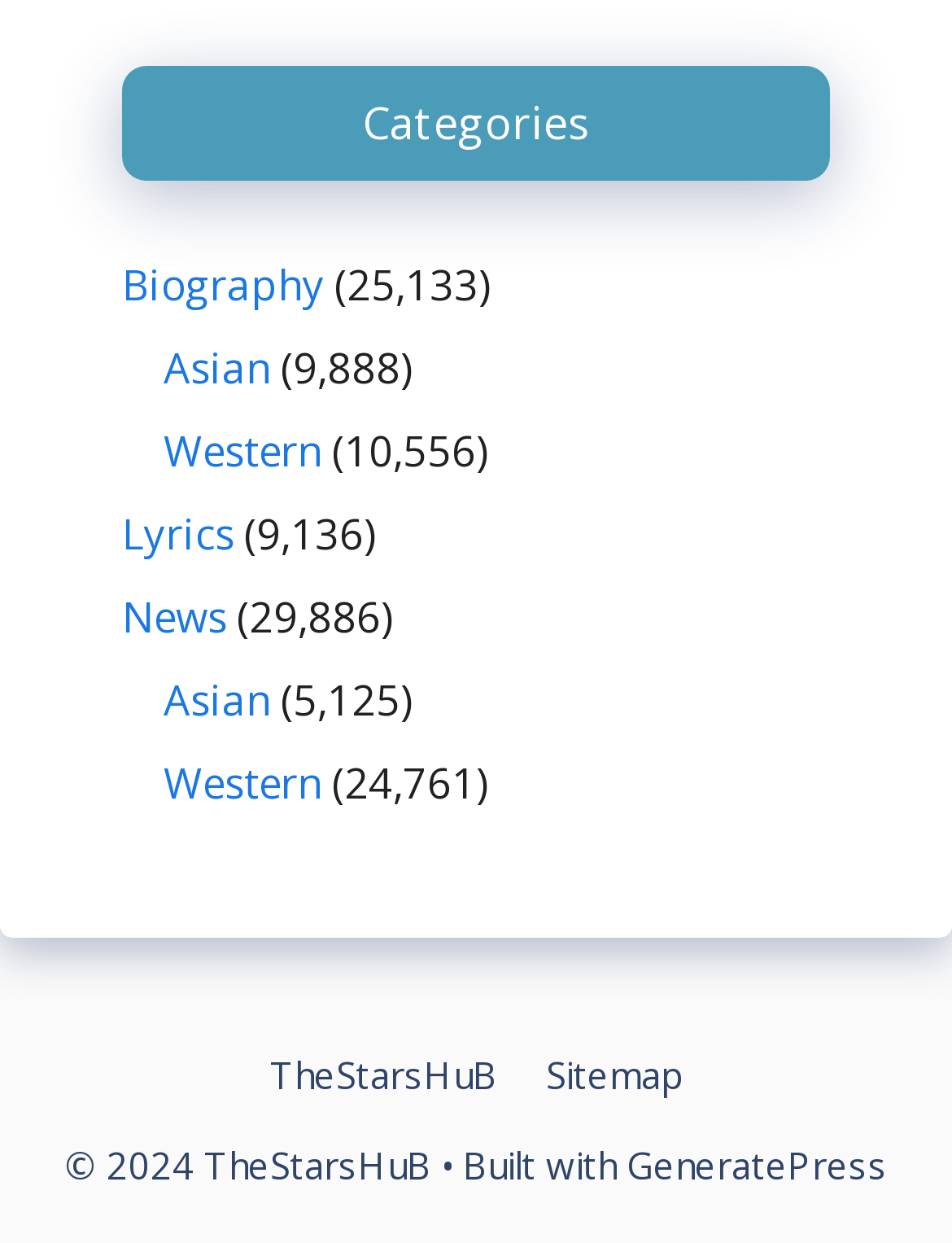Indicate the bounding box coordinates of the element that must be clicked to execute the instruction: "Visit Nuevo Vallarta". The coordinates should be given as four float numbers between 0 and 1, i.e., [left, top, right, bottom].

None